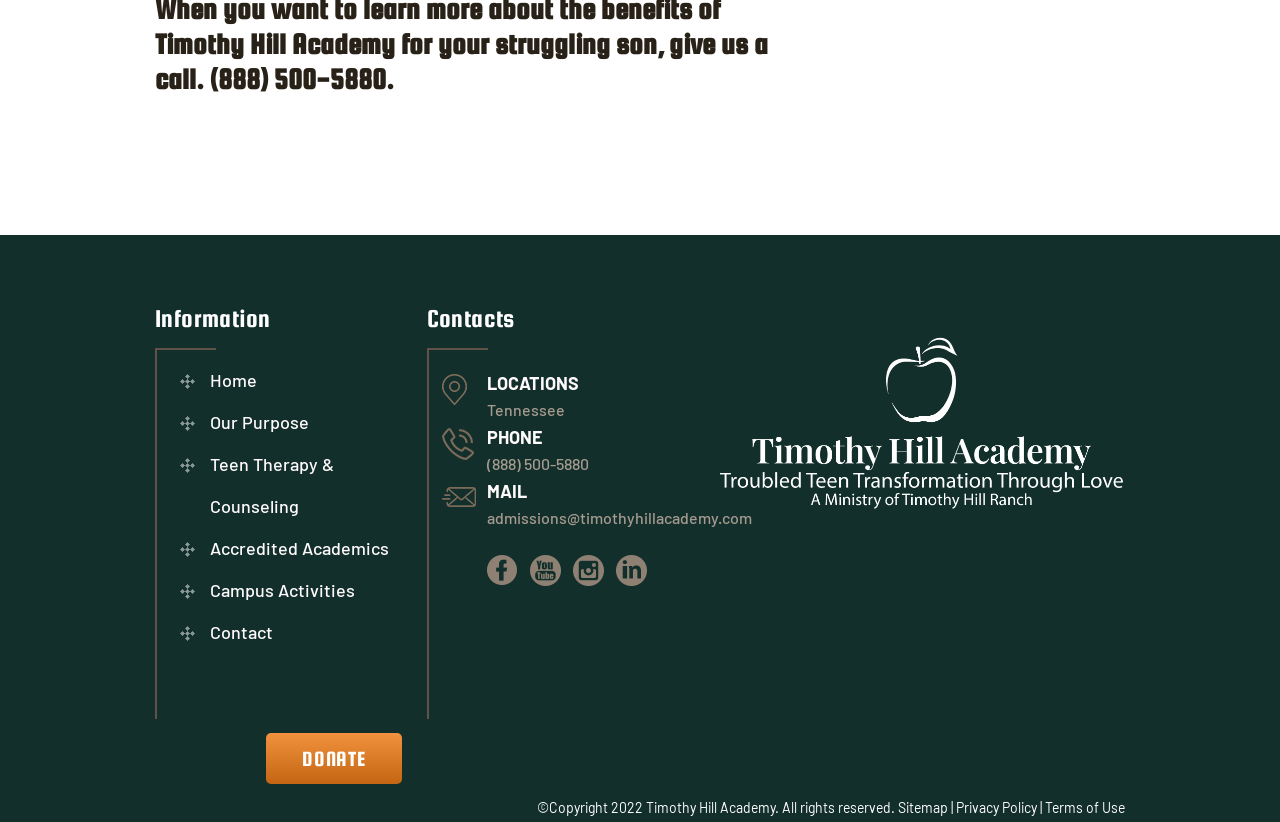Find the bounding box coordinates of the area to click in order to follow the instruction: "call the academy".

[0.38, 0.552, 0.46, 0.575]